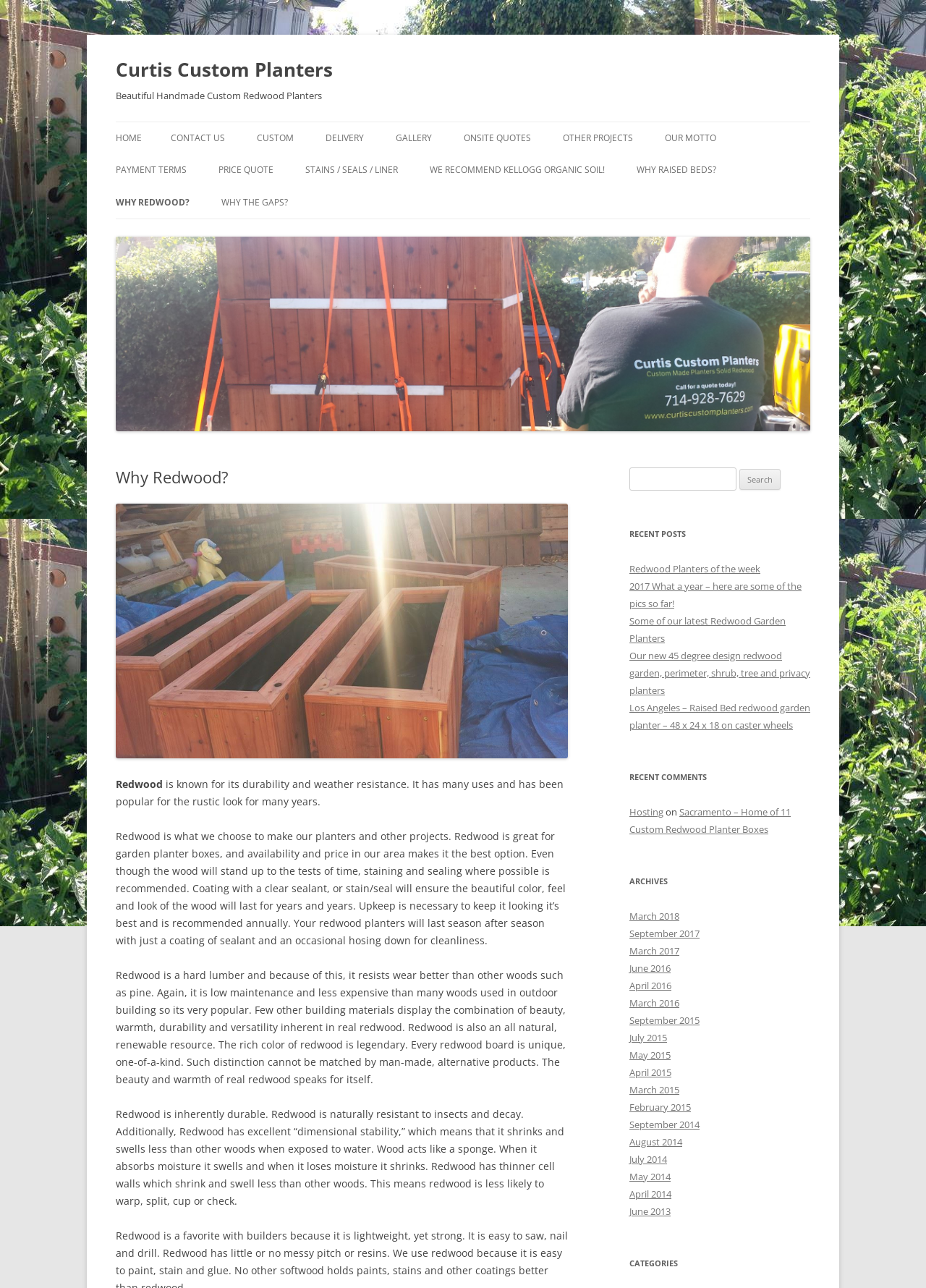Please identify the webpage's heading and generate its text content.

Curtis Custom Planters